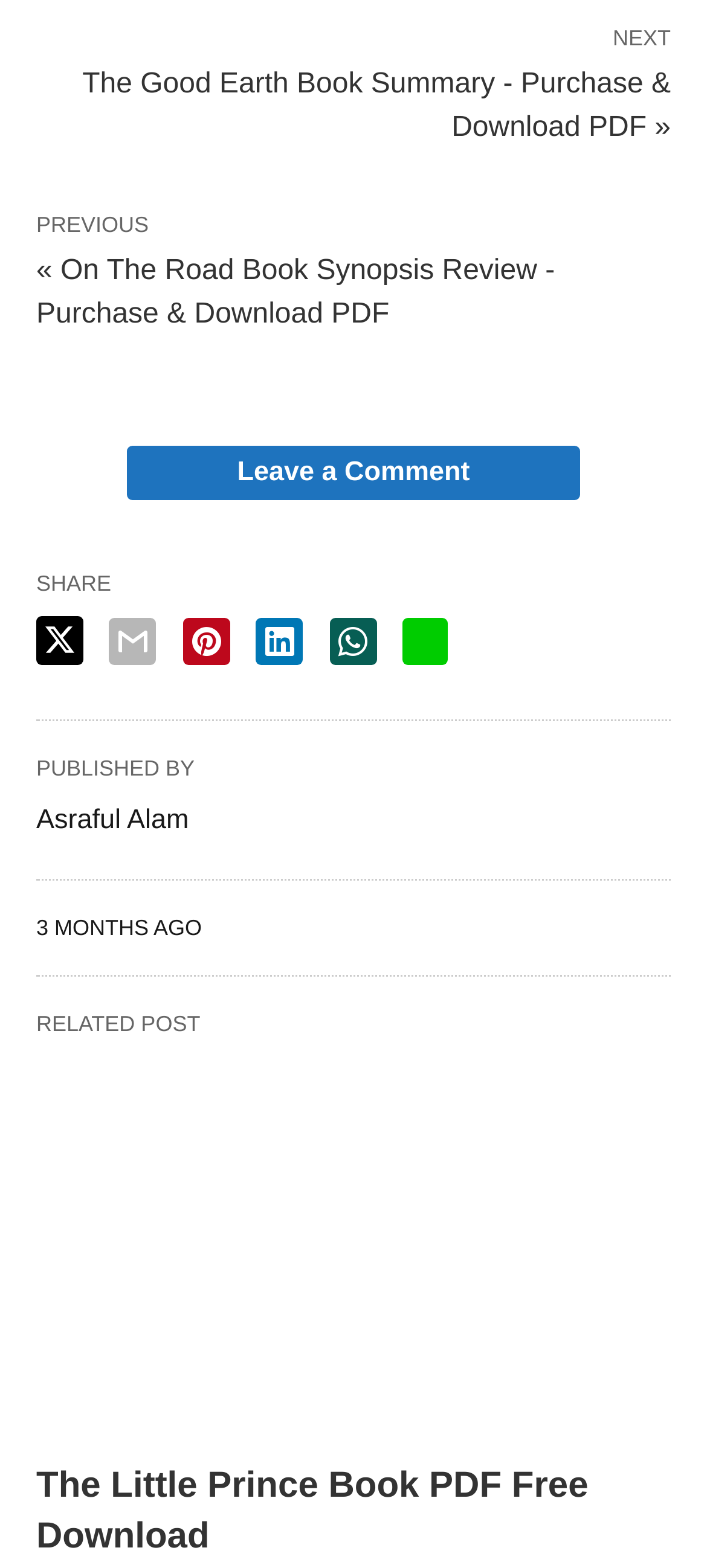Please specify the bounding box coordinates of the region to click in order to perform the following instruction: "Share on Twitter".

[0.051, 0.393, 0.118, 0.425]